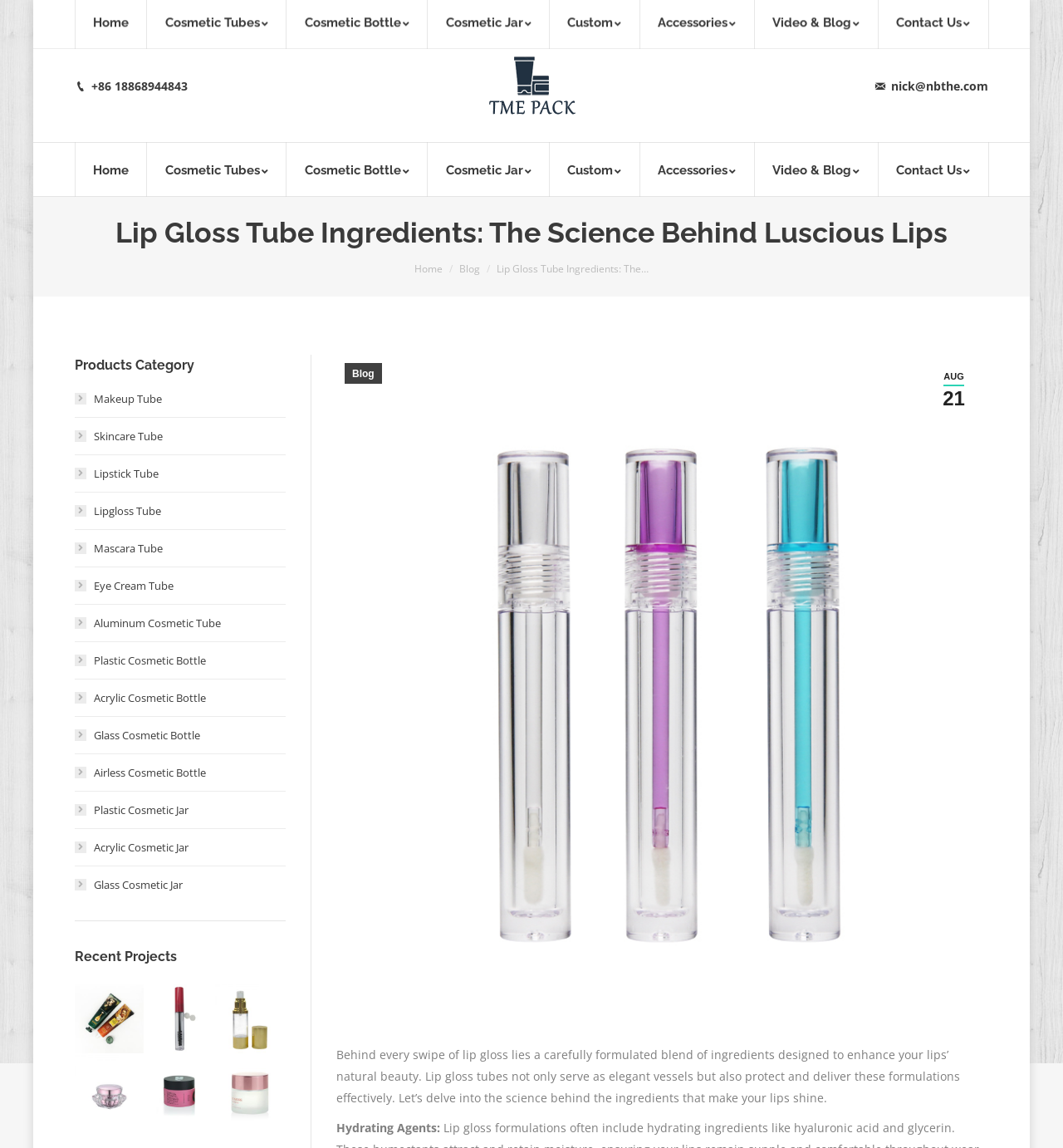Illustrate the webpage thoroughly, mentioning all important details.

This webpage is about a cosmetic packaging company, with a focus on lip gloss tube ingredients. At the top, there is a welcome message and a search bar with a magnifying glass icon. Below that, there are social media links to YouTube, Pinterest, Facebook, and Twitter. 

On the left side, there is a menu with links to various pages, including Home, Cosmetic Tubes, Cosmetic Bottle, Cosmetic Jar, Custom, Accessories, Video & Blog, and Contact Us. Below the menu, there are links to different product categories, such as Makeup Tube, Skincare Tube, Lipstick Tube, and more.

In the main content area, there is a heading that reads "Lip Gloss Tube Ingredients: The Science Behind Luscious Lips." Below that, there is a brief introduction to the science behind lip gloss tube ingredients, followed by a section on hydrating agents. 

On the right side, there is a section titled "Recent Projects" with links to various projects, including hot sale matte aluminum cosmetic tubes, factory wholesale price cheap mascara tubes, and more. 

At the bottom of the page, there is a link to go back to the top of the page. There are also contact details, including a phone number and an email address.